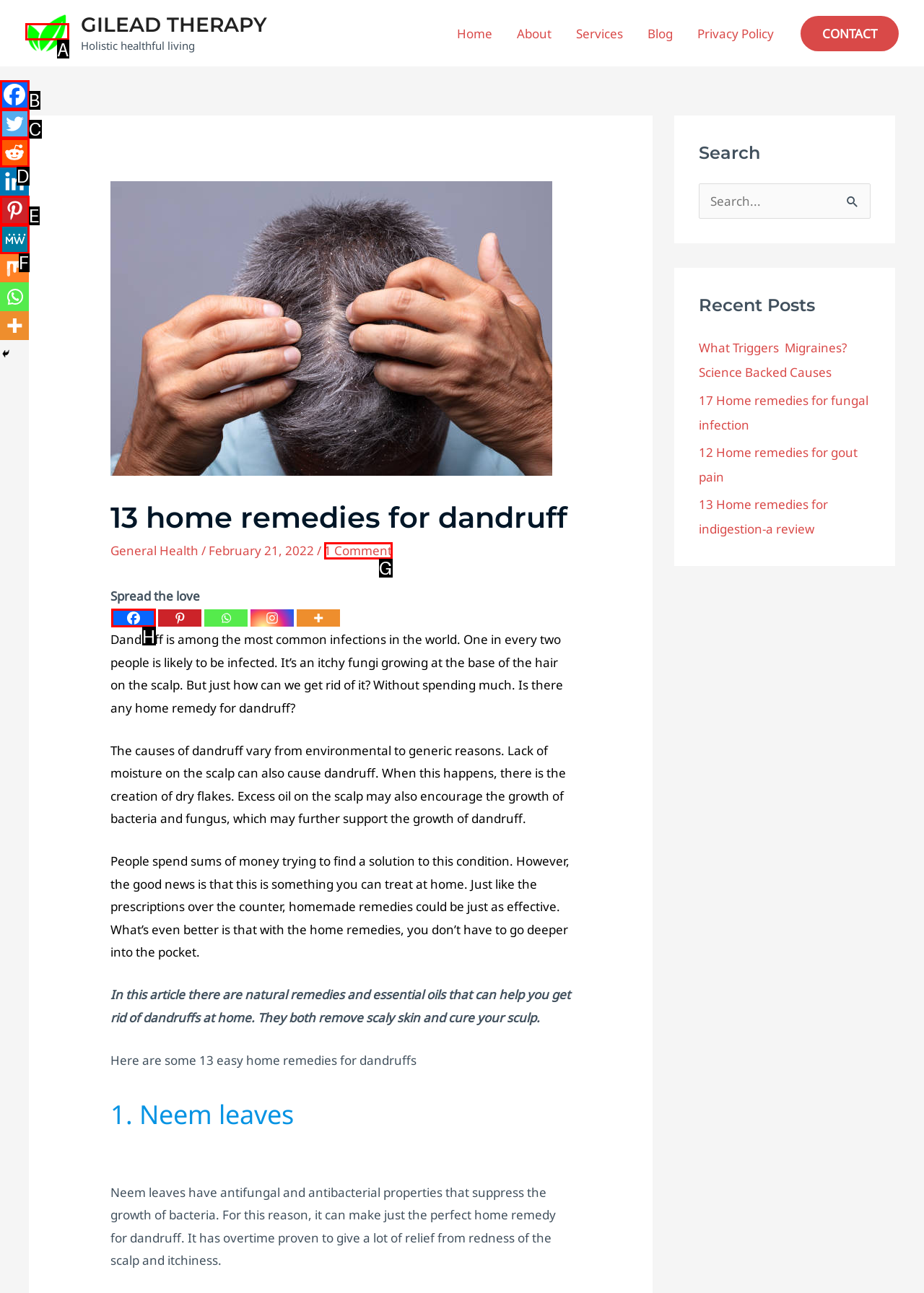Identify the letter of the UI element I need to click to carry out the following instruction: Explore 'Large Luxury Shower and Spa Tub'

None